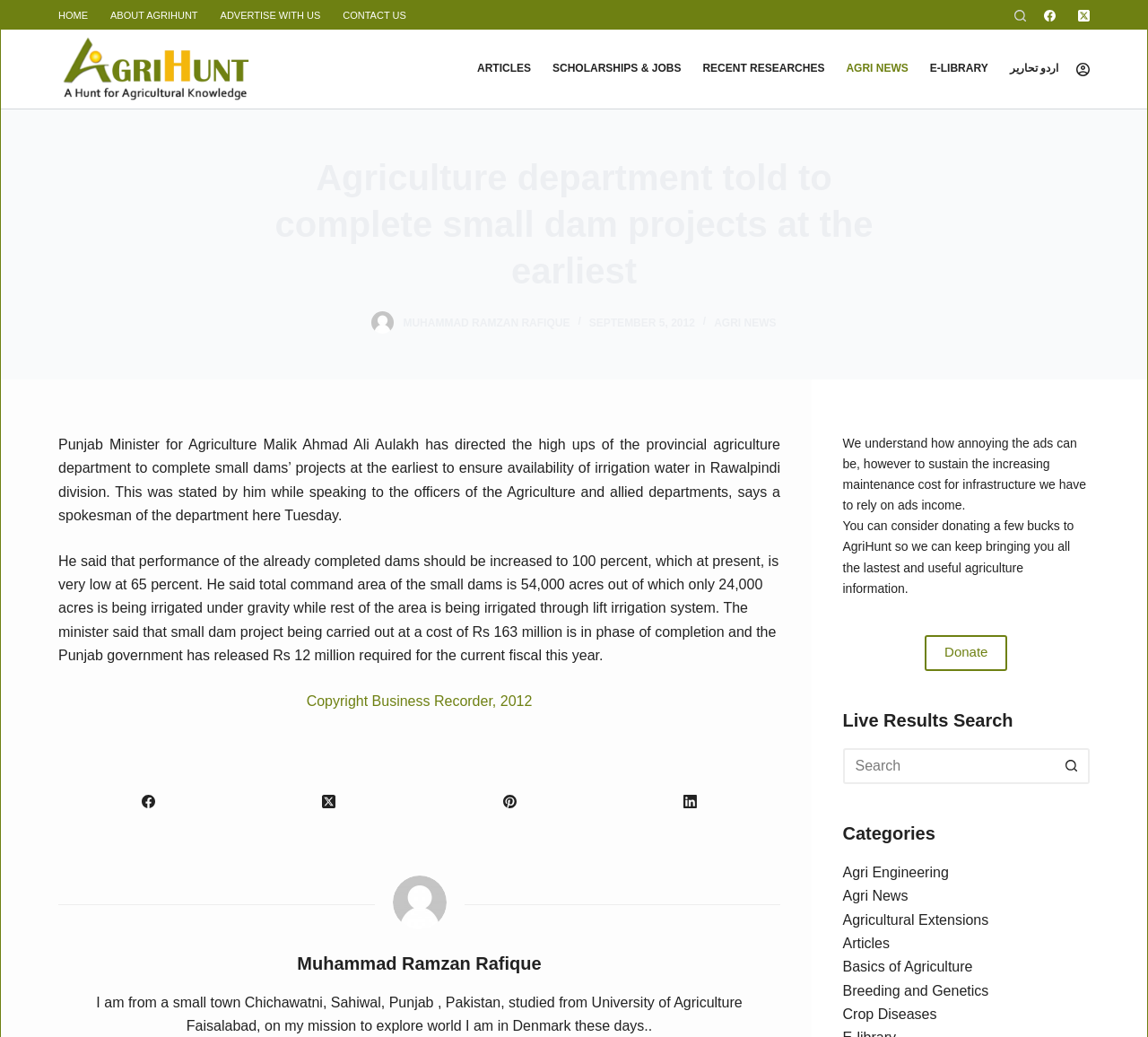Locate the bounding box coordinates of the clickable area needed to fulfill the instruction: "Click on the 'HOME' menu item".

[0.051, 0.001, 0.086, 0.029]